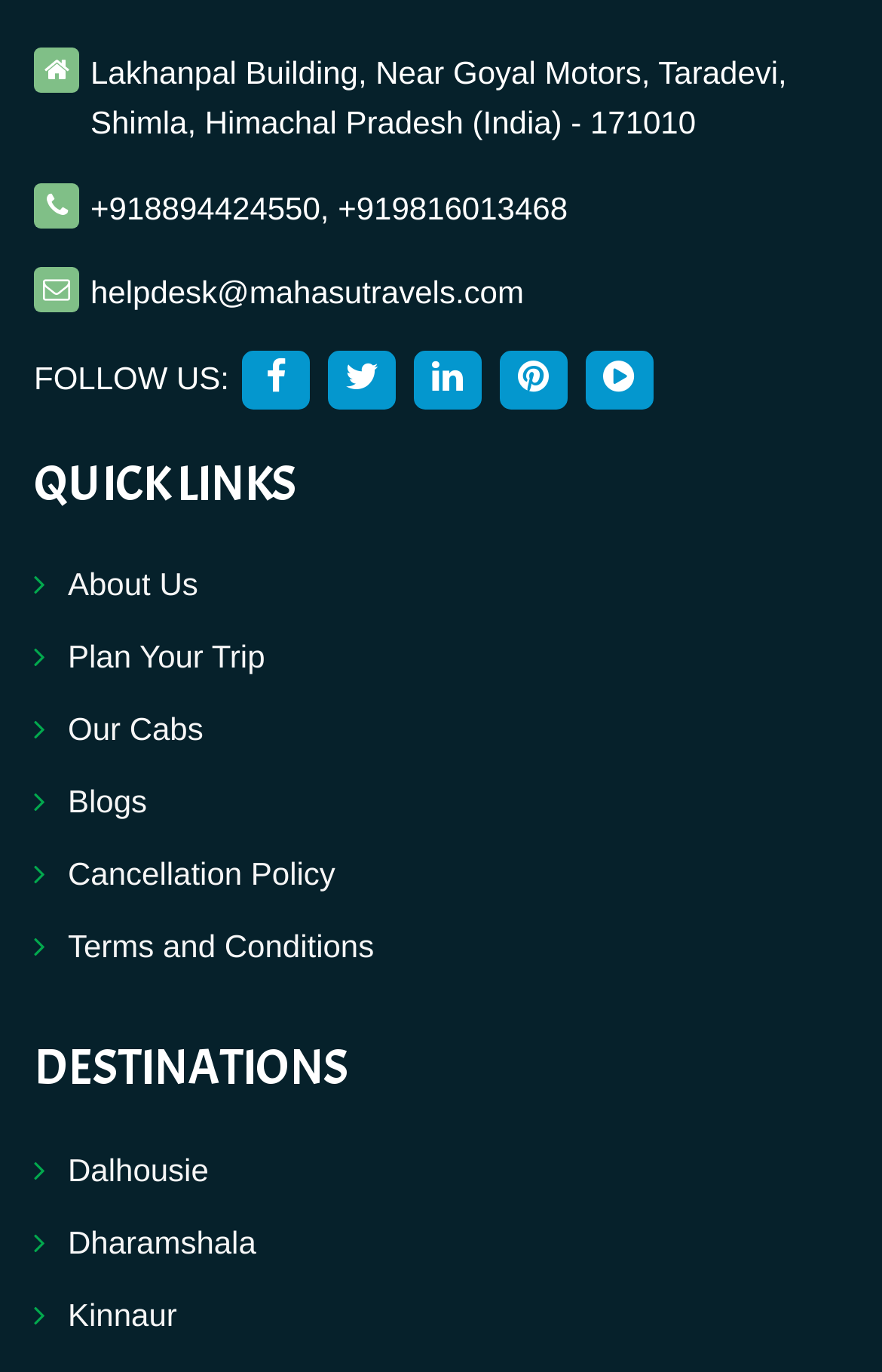Give a concise answer using only one word or phrase for this question:
How many quick links are available?

6